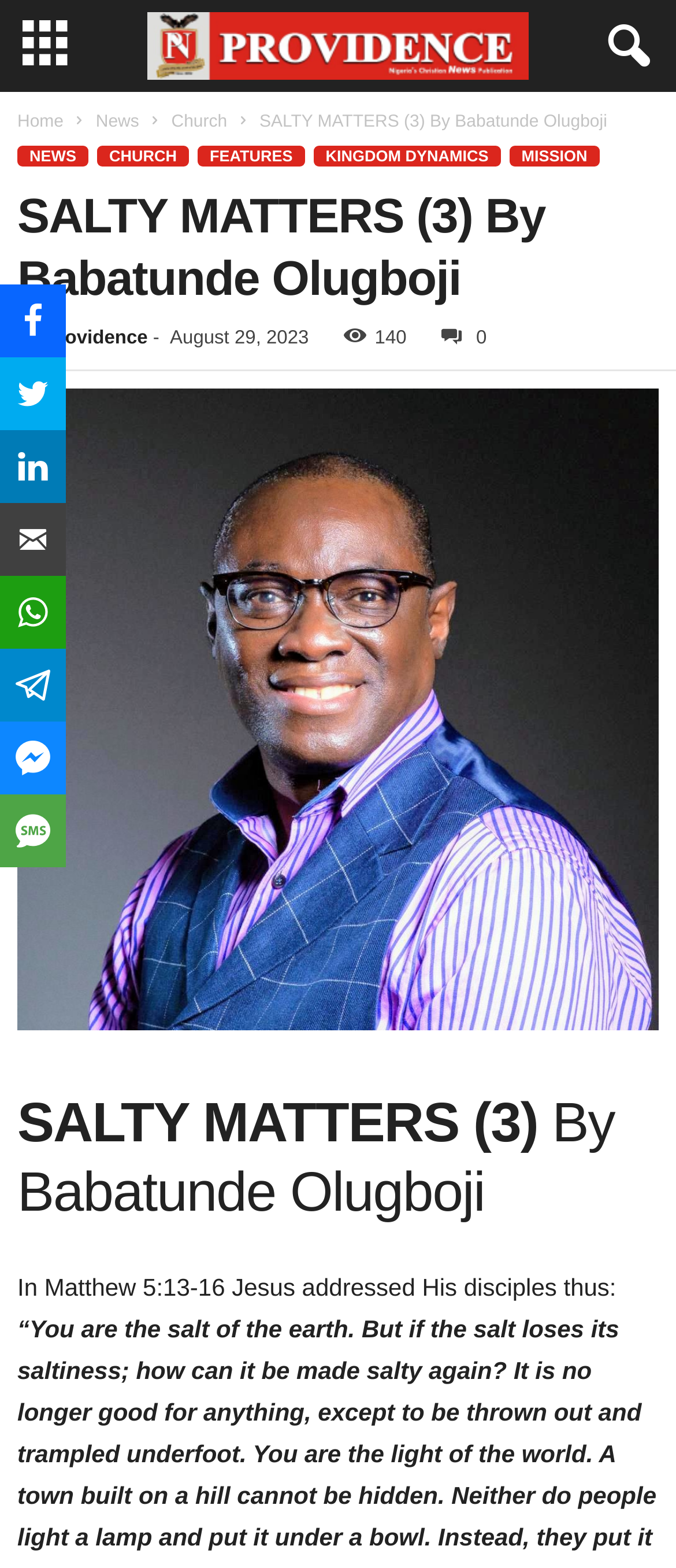Provide a brief response to the question below using a single word or phrase: 
What is the topic of the article?

SALTY MATTERS (3)